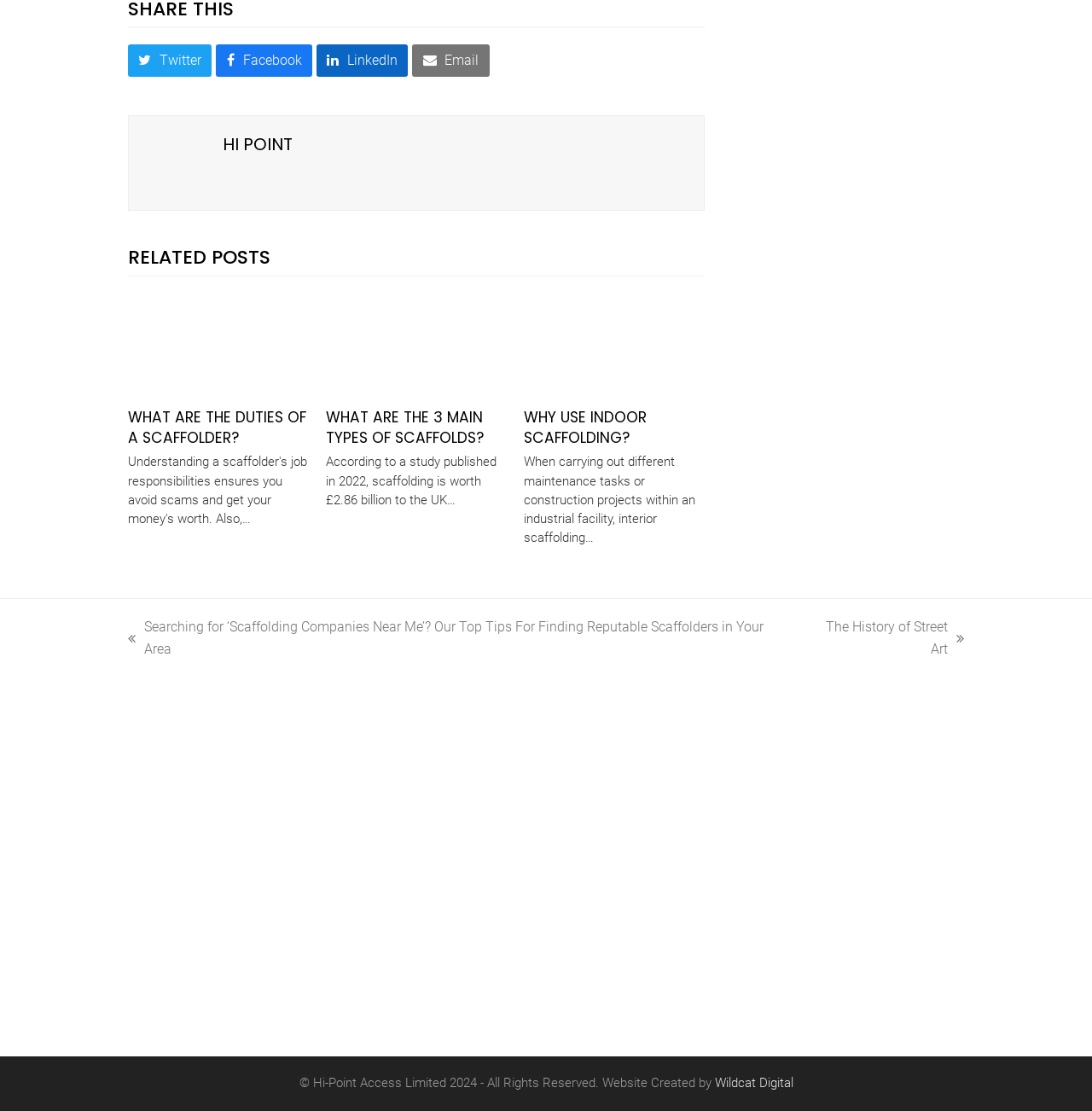Find the bounding box coordinates of the area to click in order to follow the instruction: "Go to previous post".

[0.117, 0.555, 0.723, 0.595]